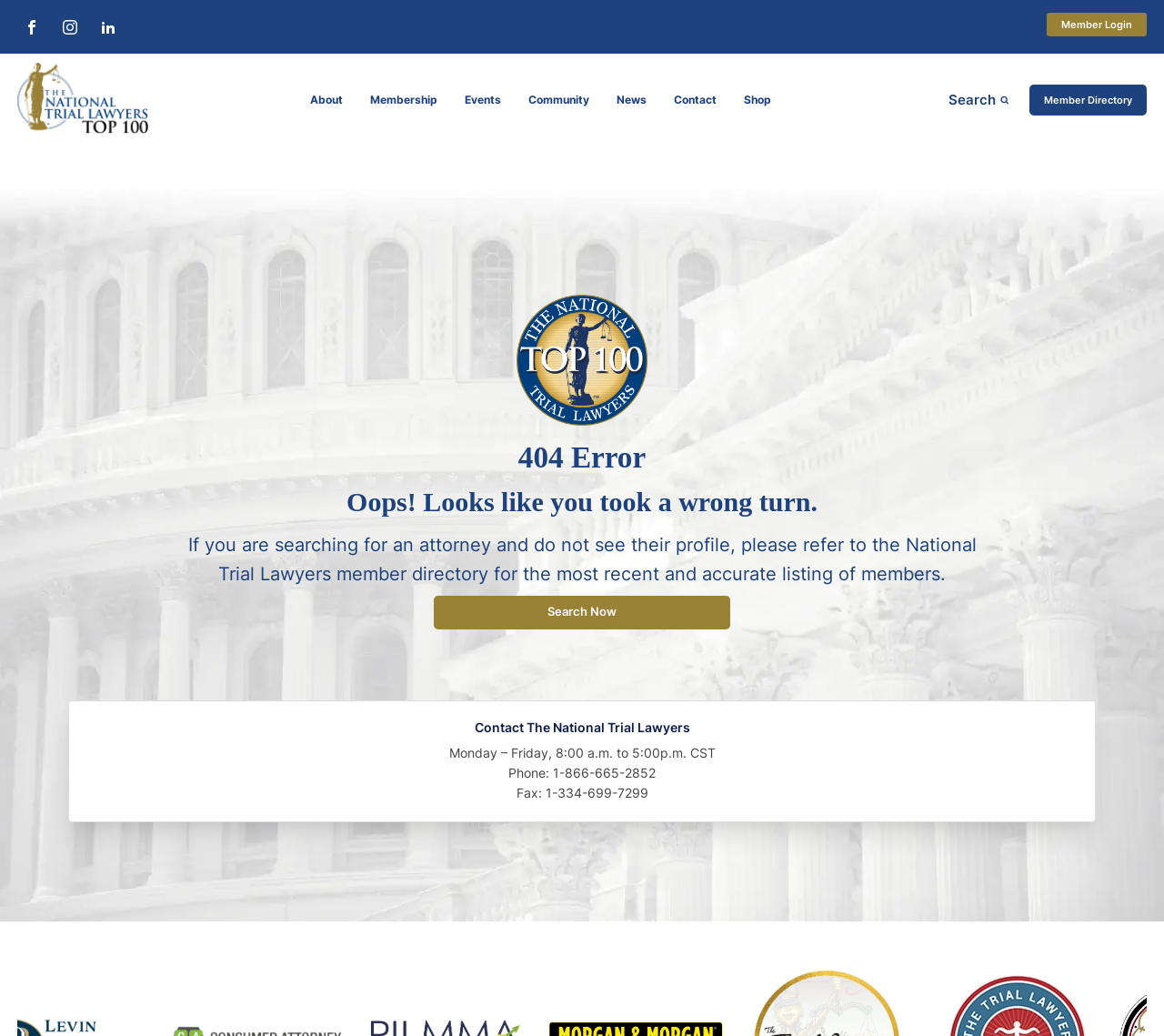What are the office hours of The National Trial Lawyers?
Answer with a single word or phrase by referring to the visual content.

Monday - Friday, 8:00 a.m. to 5:00 p.m. CST